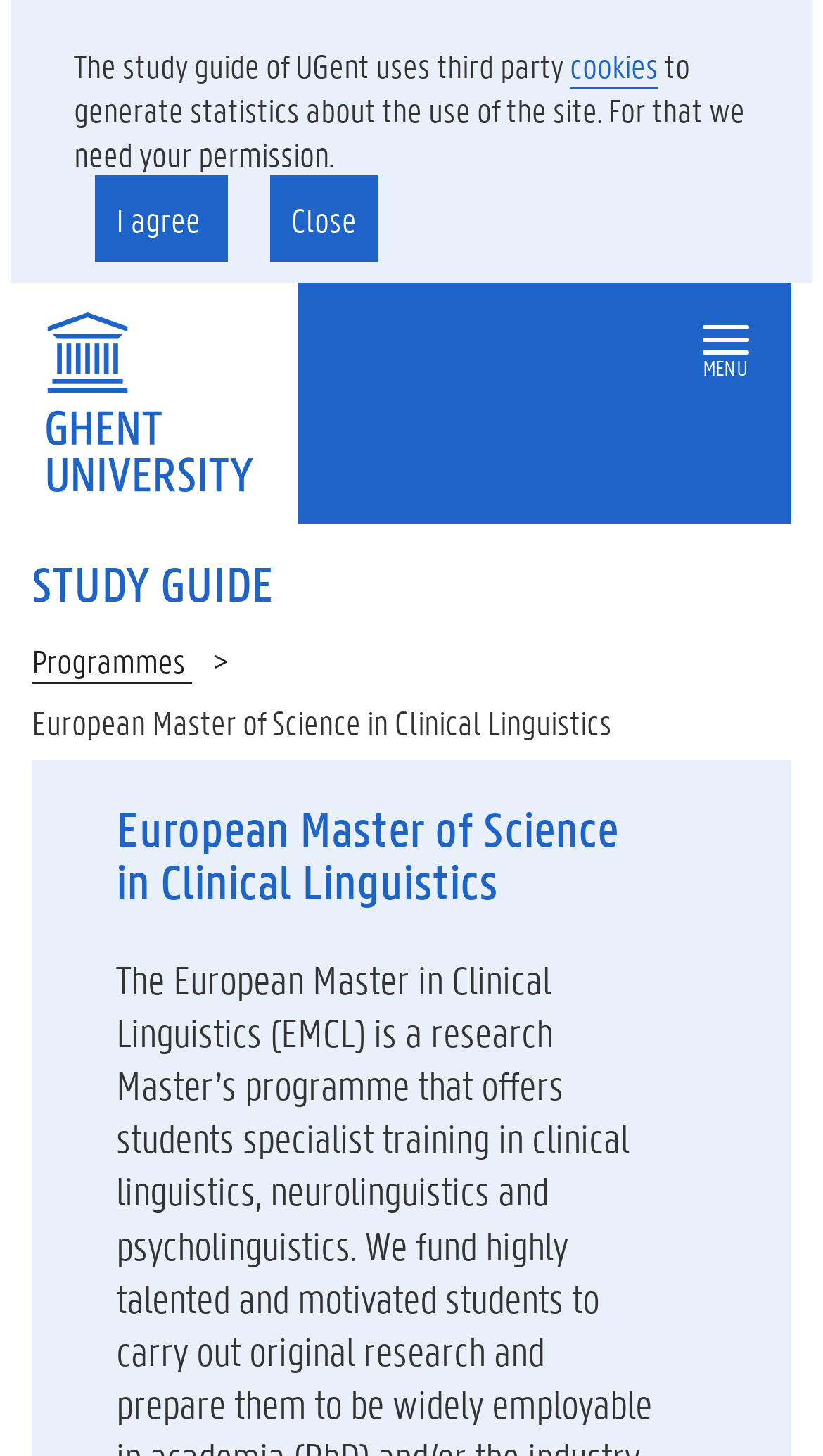Please respond in a single word or phrase: 
What is the category of the webpage?

study guide